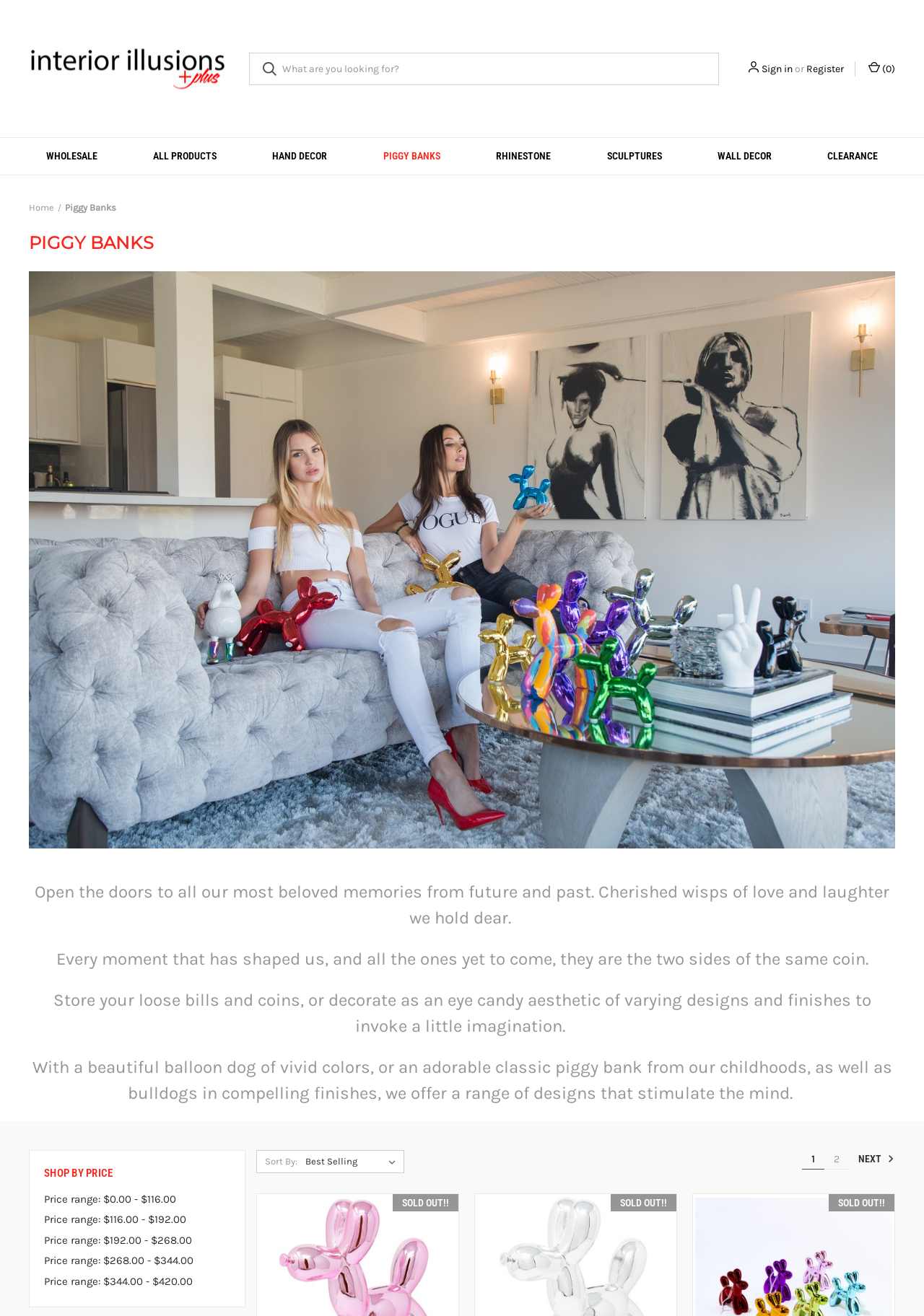Specify the bounding box coordinates of the region I need to click to perform the following instruction: "View wholesale products". The coordinates must be four float numbers in the range of 0 to 1, i.e., [left, top, right, bottom].

[0.02, 0.105, 0.135, 0.133]